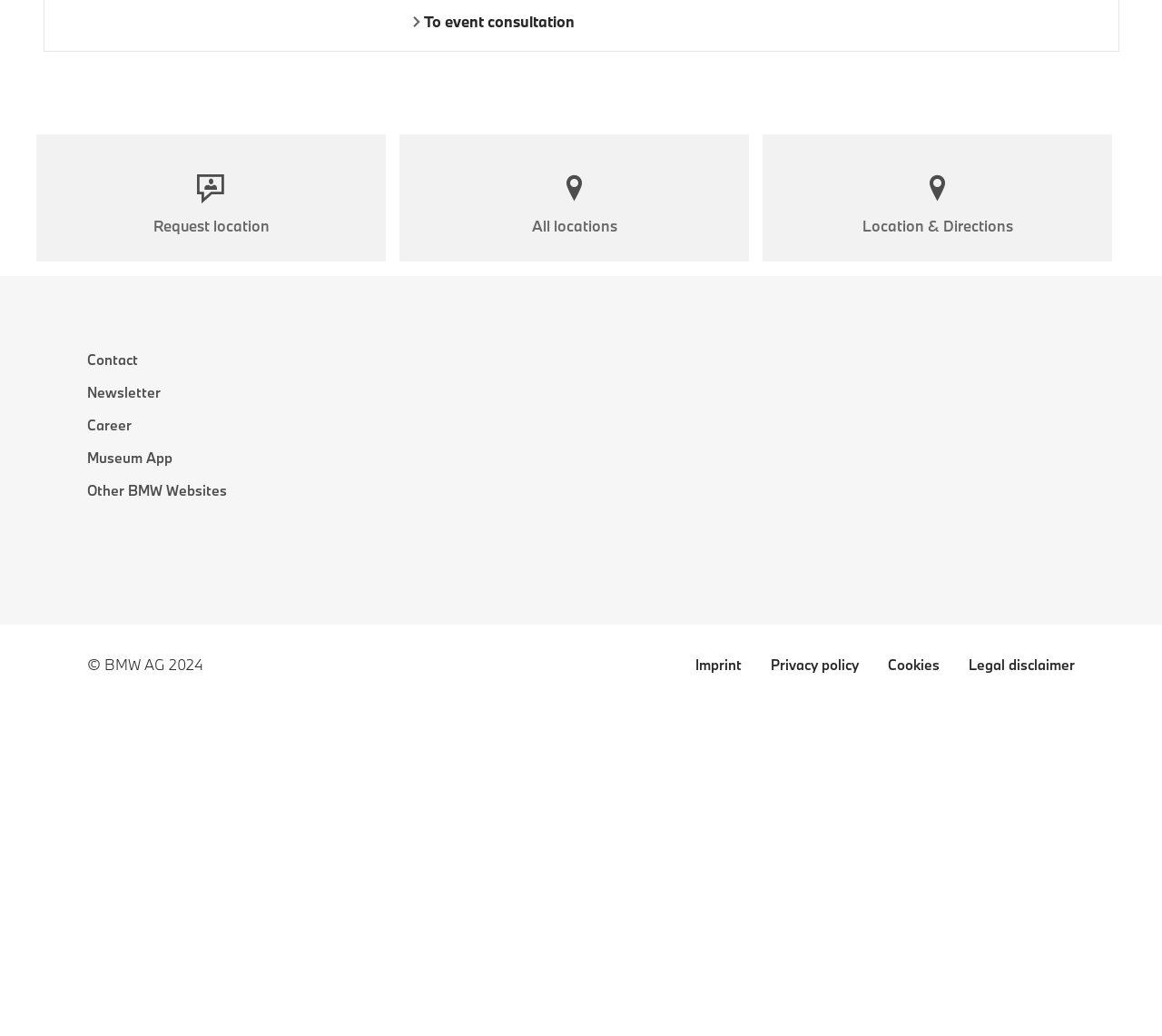What is the first link on the top left?
Please provide a single word or phrase in response based on the screenshot.

To event consultation